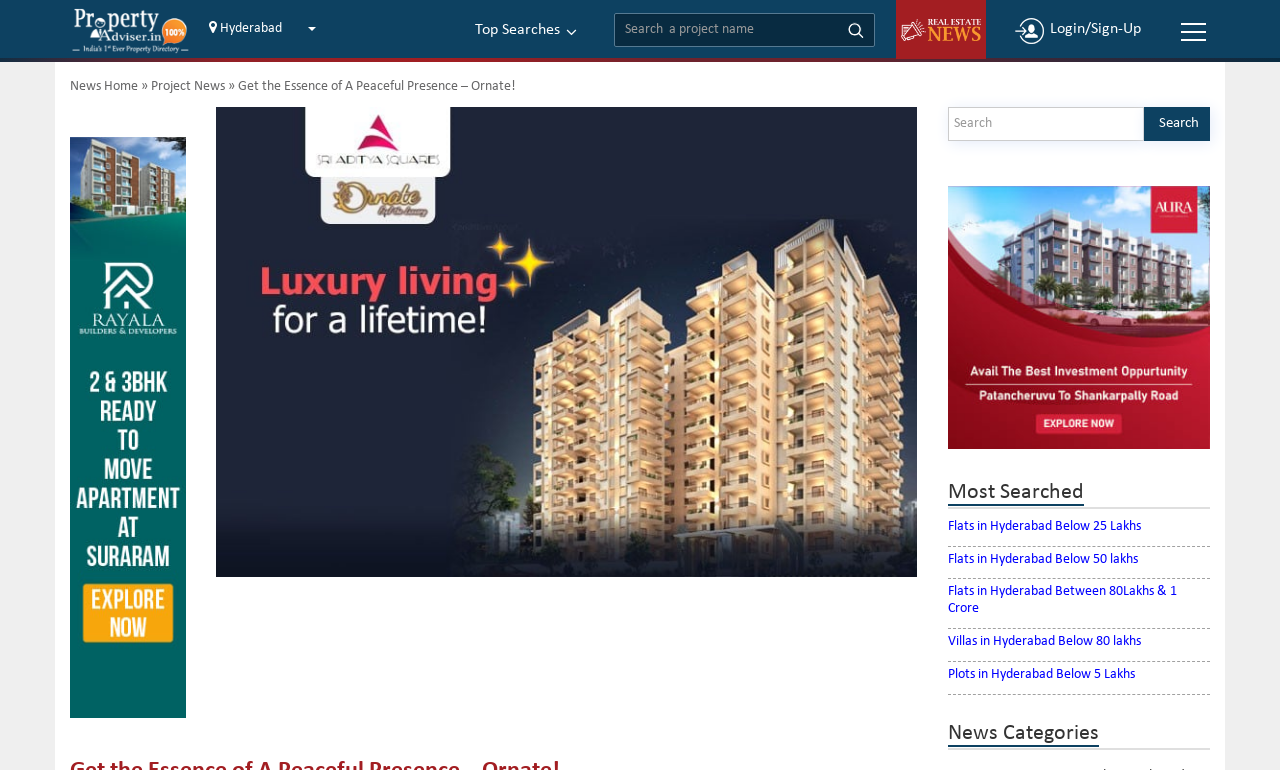Kindly provide the bounding box coordinates of the section you need to click on to fulfill the given instruction: "Click on Real estate directory property Adviser".

[0.055, 0.0, 0.148, 0.08]